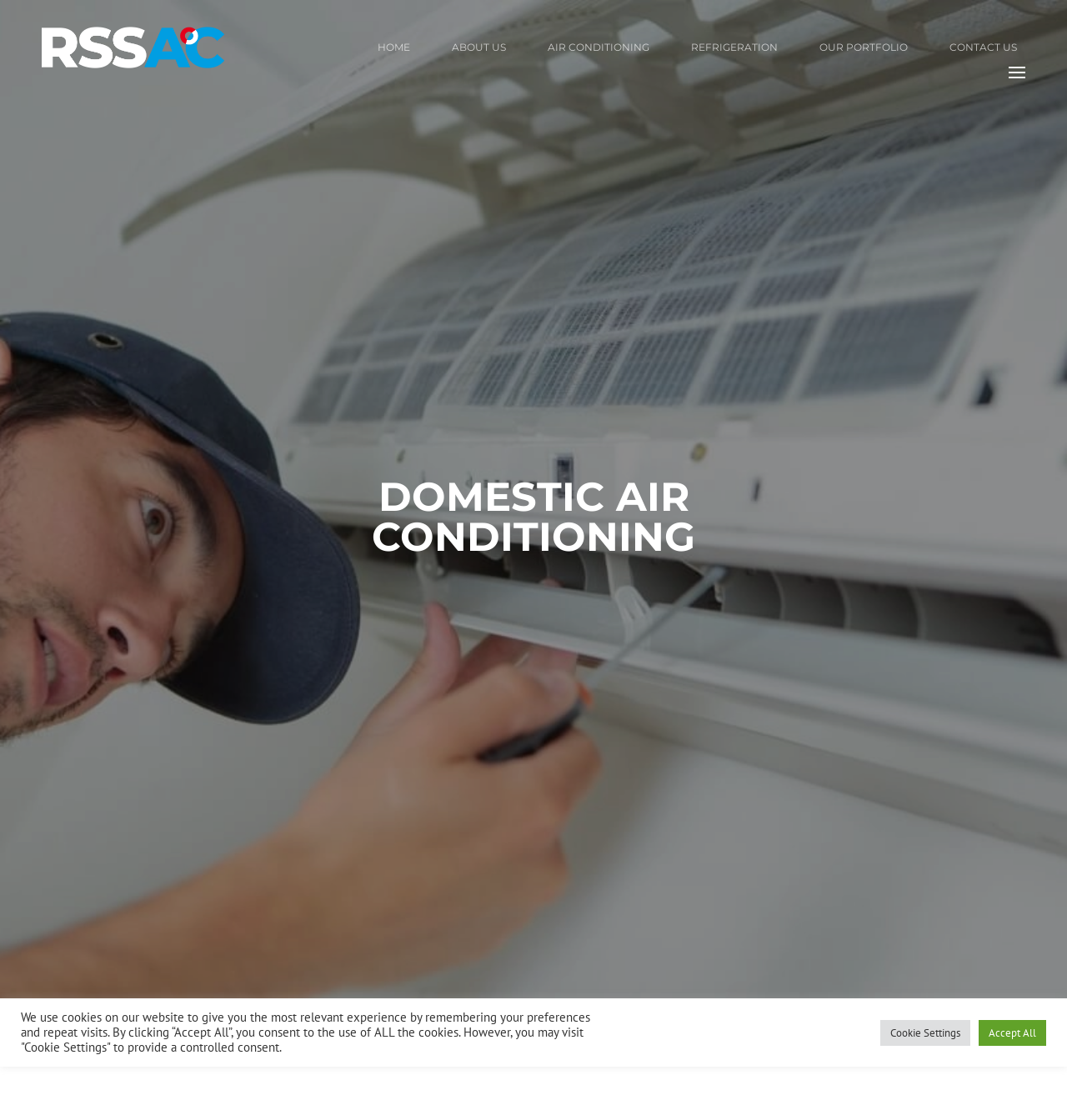Write an exhaustive caption that covers the webpage's main aspects.

The webpage is about Domestic Air Conditioning, focusing on HVAC, Ventilation, Refrigeration, and Air Conditioning. At the top-left corner, there is a logo image with a link to 'HVAC, Ventilation, Refrigeration and Air Conditioning'. 

Below the logo, there is a navigation menu with six links: 'HOME', 'ABOUT US', 'AIR CONDITIONING', 'REFRIGERATION', 'OUR PORTFOLIO', and 'CONTACT US', arranged horizontally from left to right. 

Further down, there is a prominent heading 'DOMESTIC AIR CONDITIONING' centered on the page. 

At the bottom of the page, there is a notification about the use of cookies on the website. The notification provides a link to learn more and two buttons: 'Cookie Settings' and 'Accept All', allowing users to manage their cookie preferences. The 'Cookie Settings' button is located to the left of the 'Accept All' button.